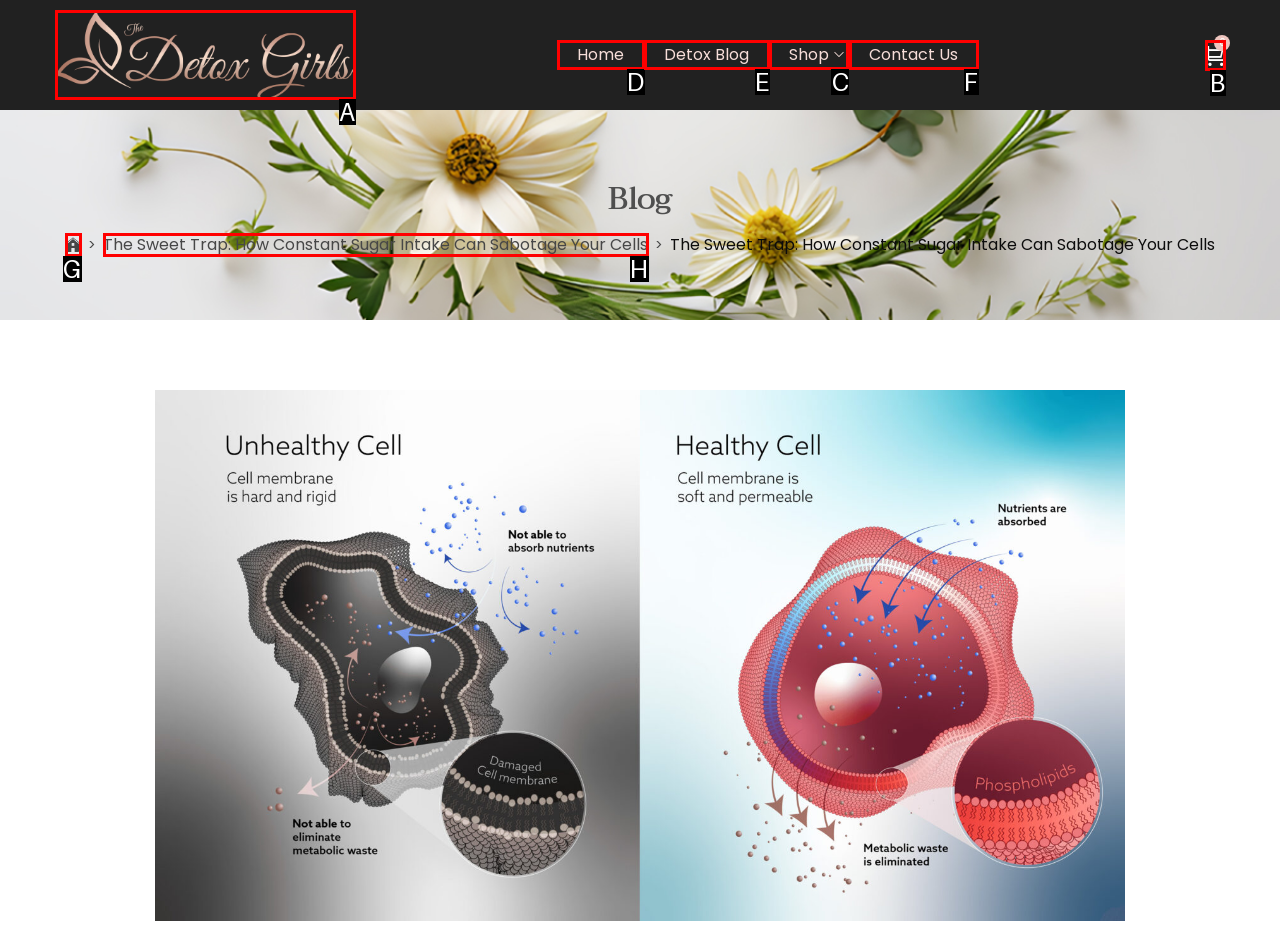Tell me which one HTML element you should click to complete the following task: explore the shop
Answer with the option's letter from the given choices directly.

C